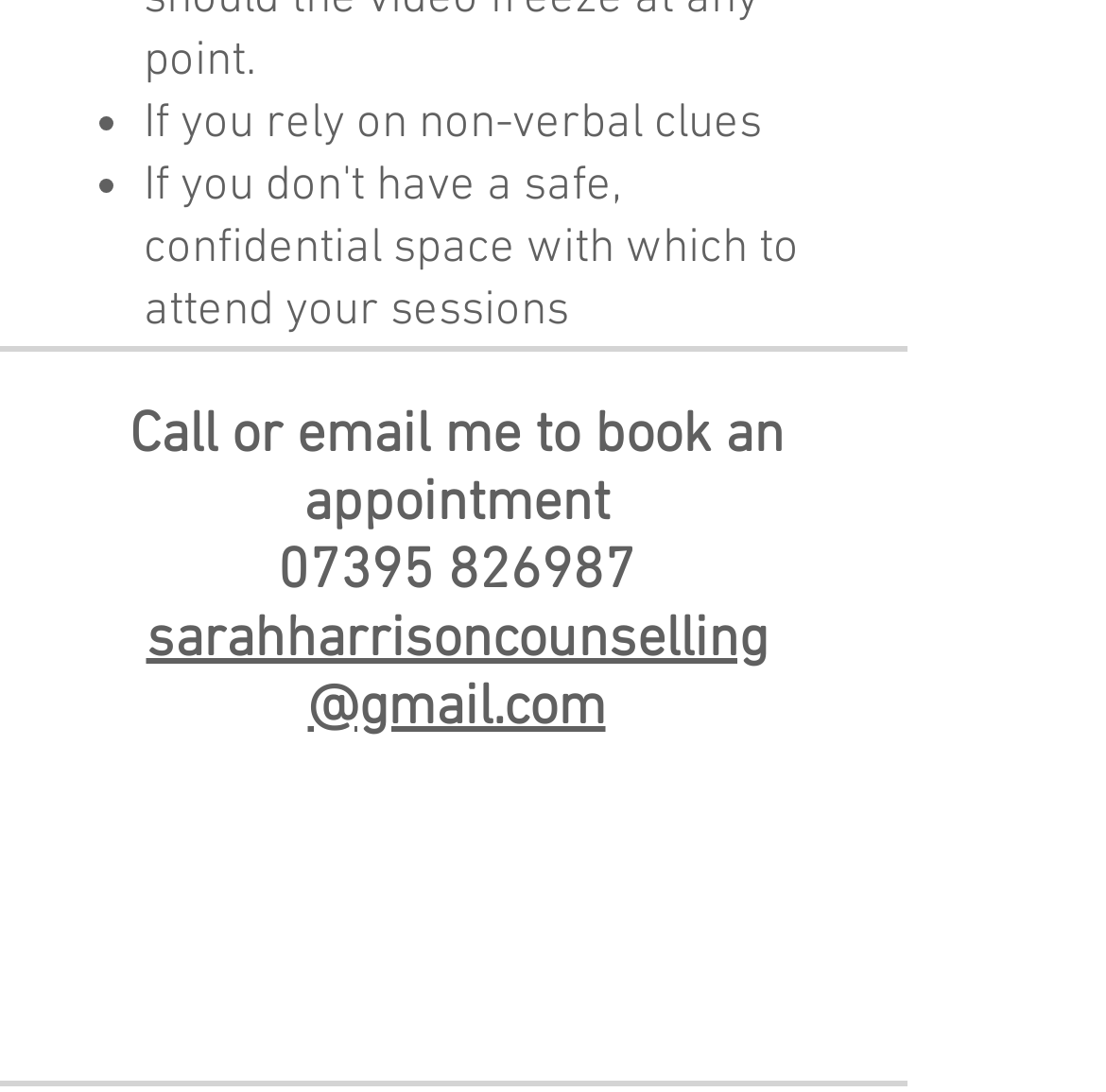Identify the bounding box for the UI element described as: "sarahharrisoncounselling@gmail.com". Ensure the coordinates are four float numbers between 0 and 1, formatted as [left, top, right, bottom].

[0.132, 0.555, 0.694, 0.679]